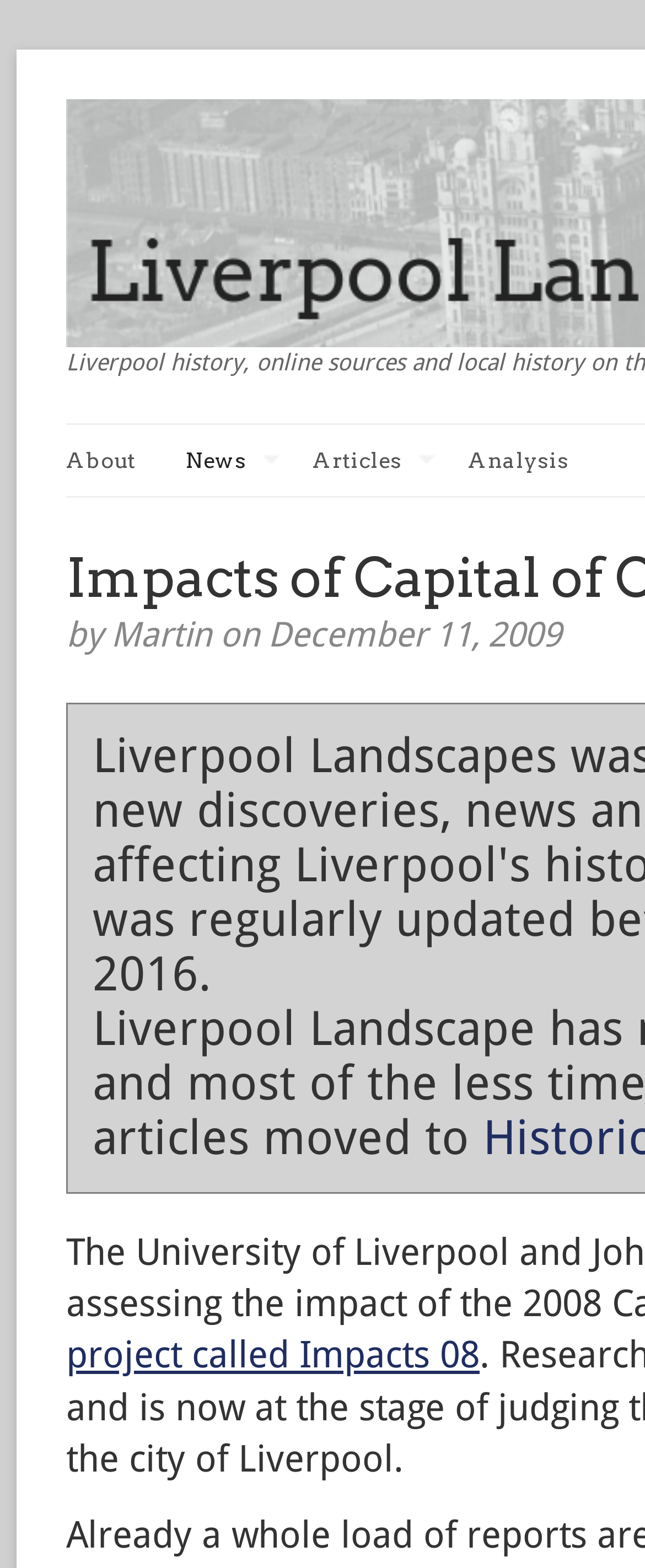Identify the bounding box of the HTML element described as: "TILBUD".

None